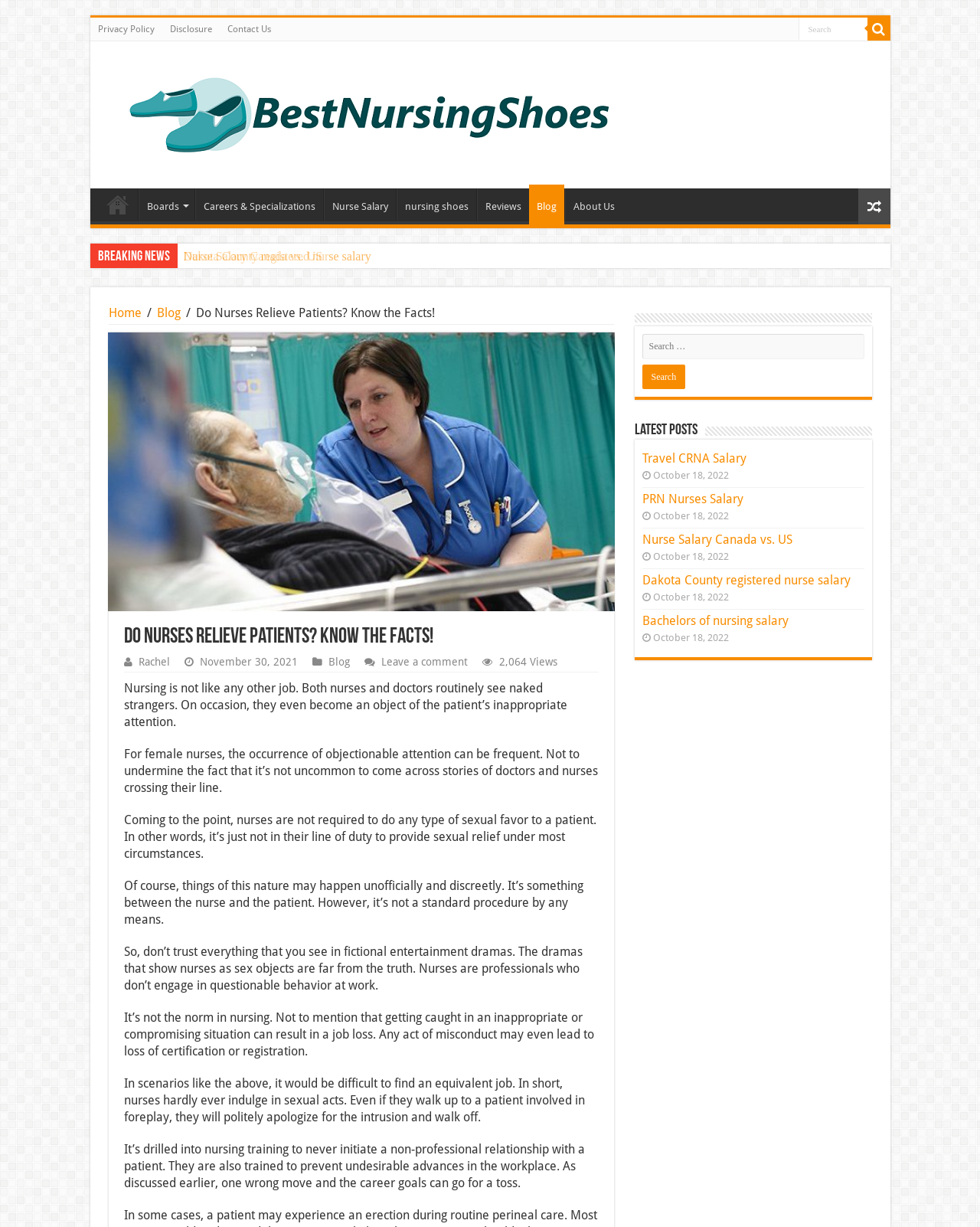Determine the bounding box coordinates of the region to click in order to accomplish the following instruction: "Read the blog post about Dakota County registered nurse salary". Provide the coordinates as four float numbers between 0 and 1, specifically [left, top, right, bottom].

[0.181, 0.199, 0.385, 0.22]